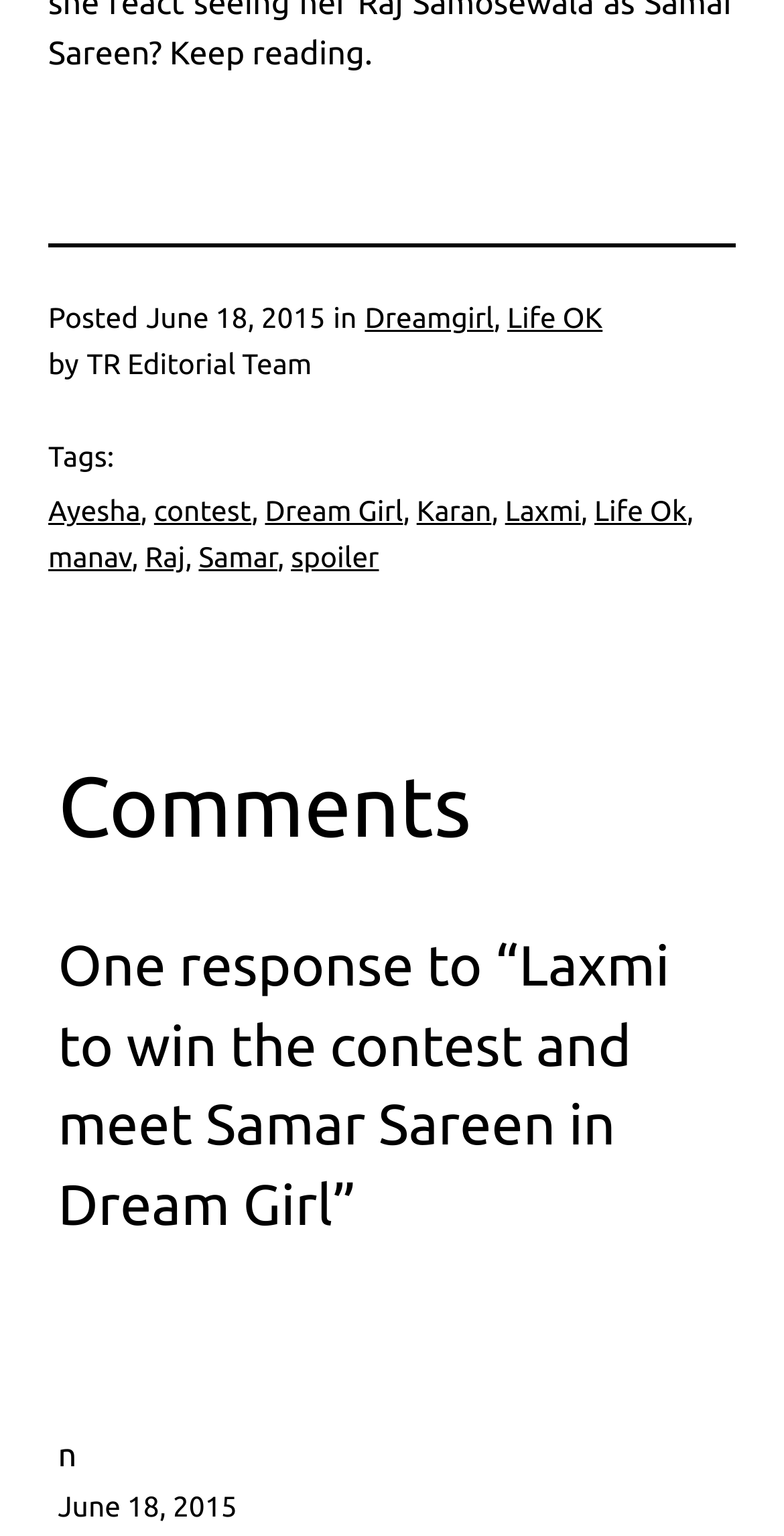Identify the bounding box coordinates of the specific part of the webpage to click to complete this instruction: "Click on the 'Laxmi' link".

[0.644, 0.322, 0.741, 0.343]